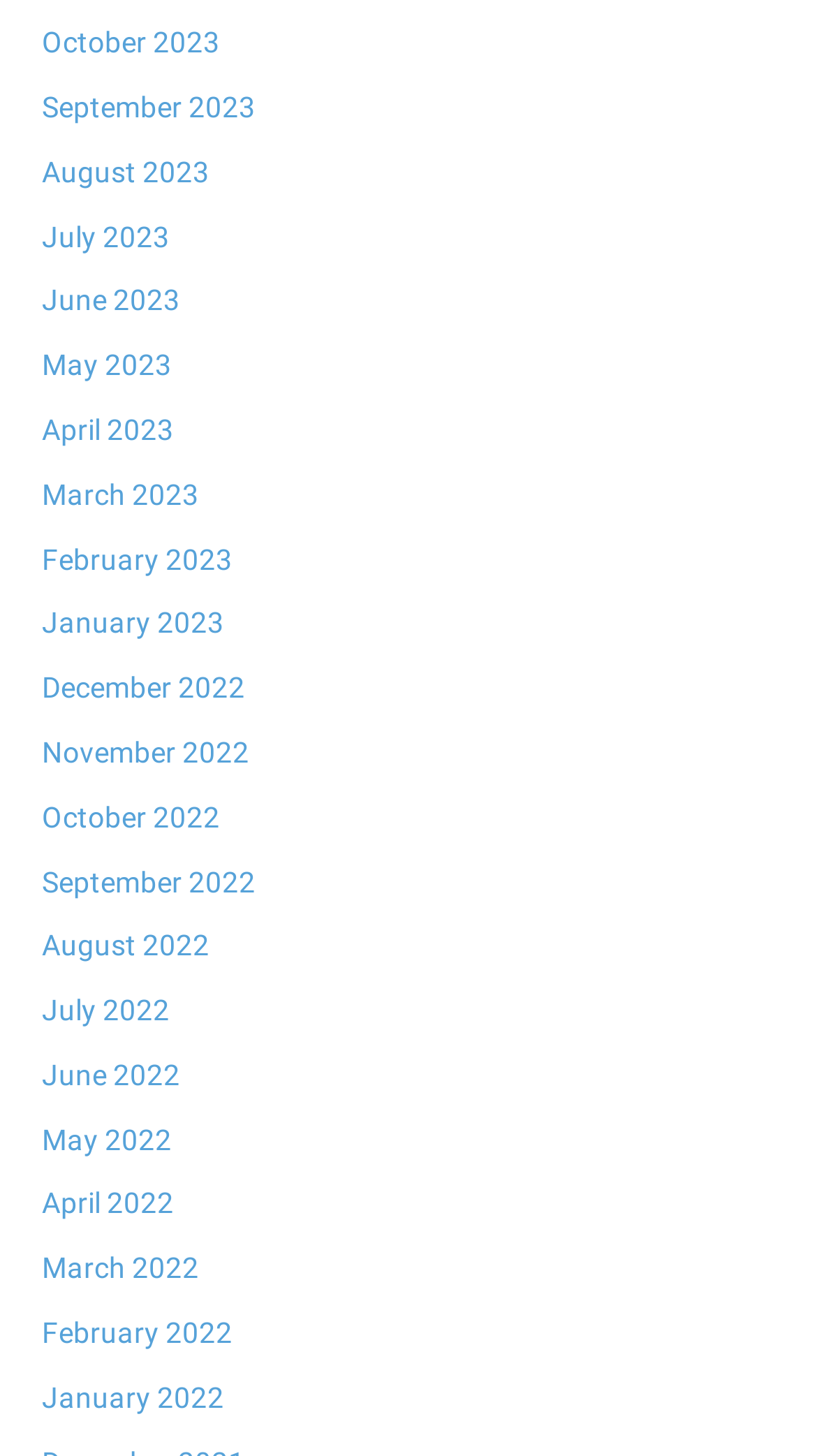How many links are there for the year 2022?
Using the details shown in the screenshot, provide a comprehensive answer to the question.

I counted the number of links on the webpage that correspond to the year 2022, and there are 12 links, one for each month of the year.